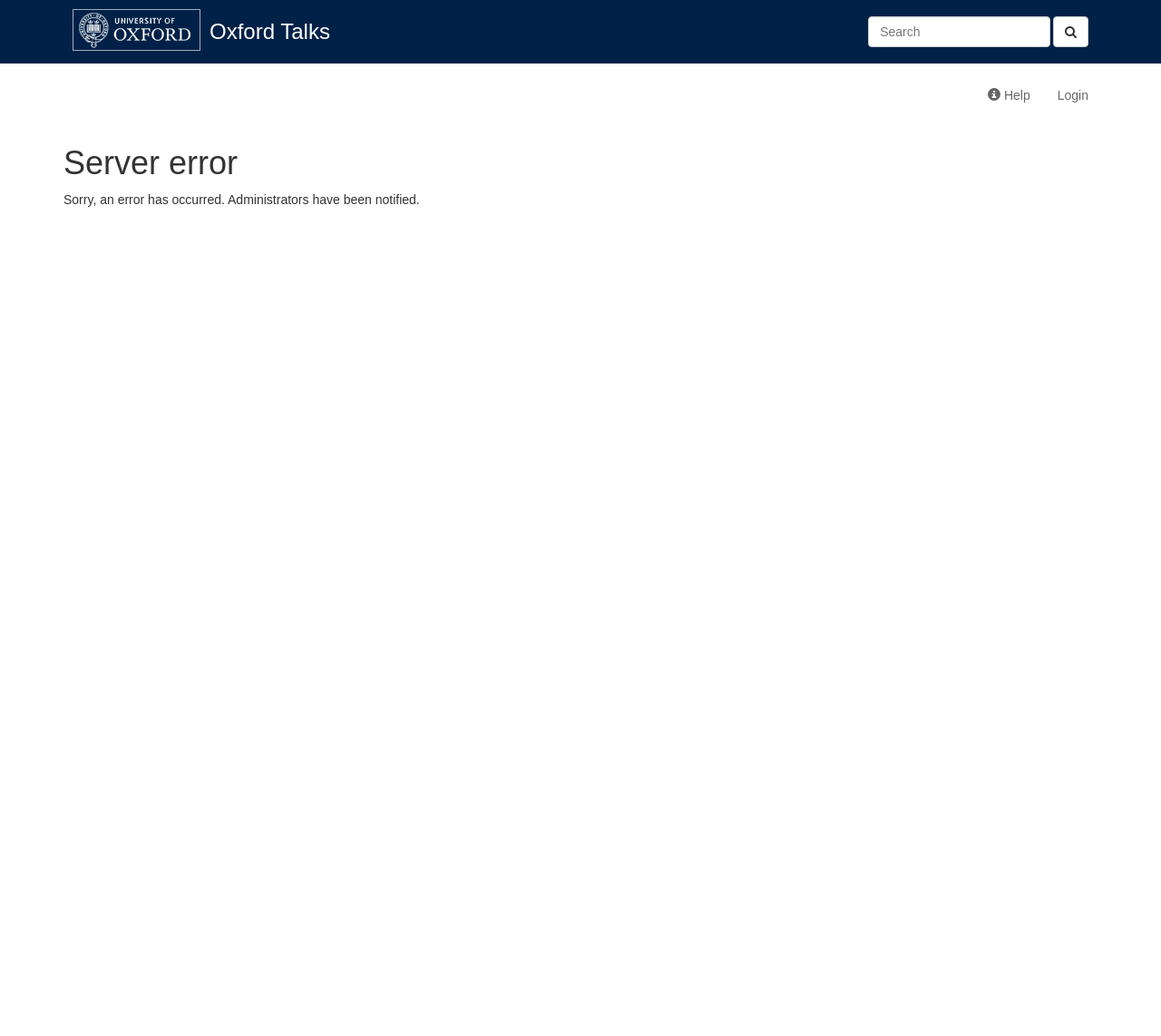For the given element description Login, determine the bounding box coordinates of the UI element. The coordinates should follow the format (top-left x, top-left y, bottom-right x, bottom-right y) and be within the range of 0 to 1.

[0.899, 0.07, 0.949, 0.114]